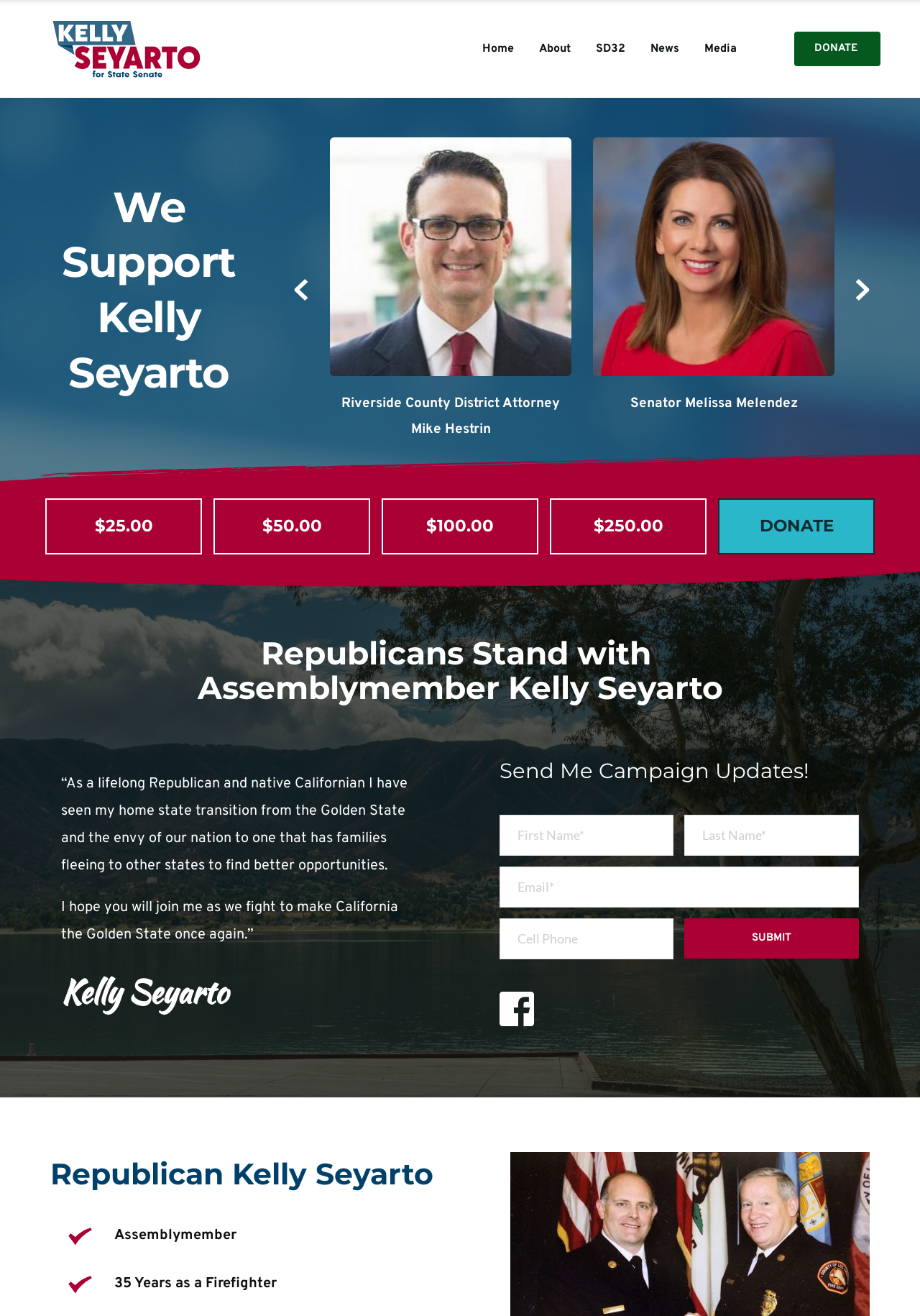Please find the bounding box coordinates of the element that you should click to achieve the following instruction: "Enter First Name". The coordinates should be presented as four float numbers between 0 and 1: [left, top, right, bottom].

[0.543, 0.619, 0.732, 0.65]